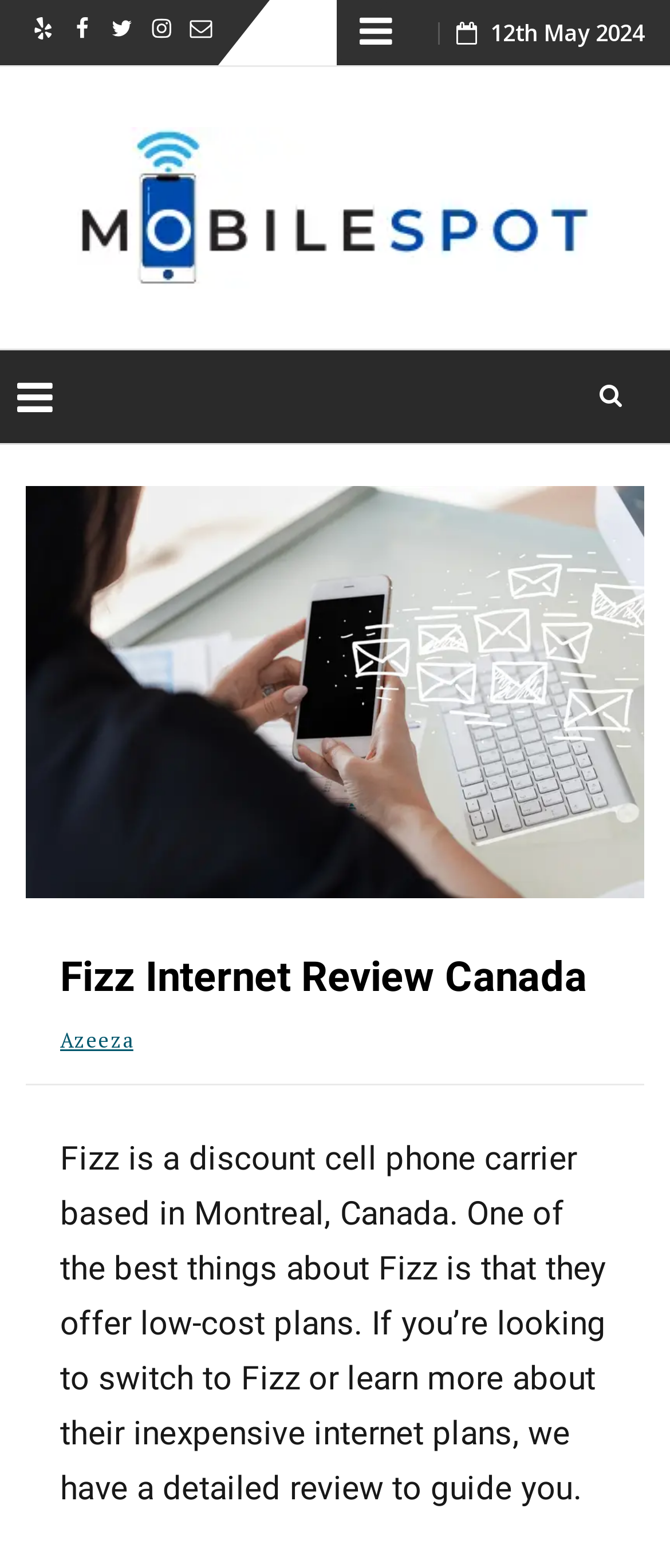Provide the bounding box coordinates of the UI element this sentence describes: "alt="Mobile Spot"".

[0.115, 0.109, 0.885, 0.151]